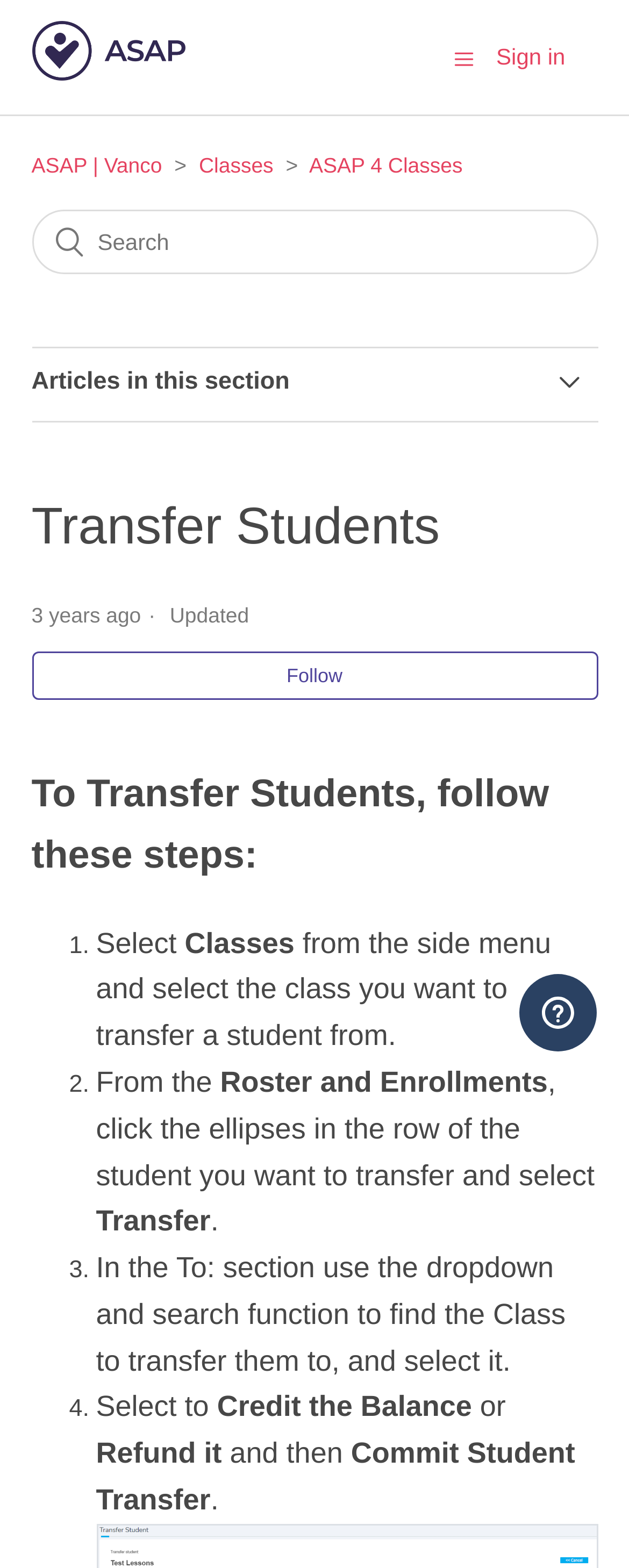What is the purpose of this webpage?
Answer with a single word or phrase, using the screenshot for reference.

Transfer students